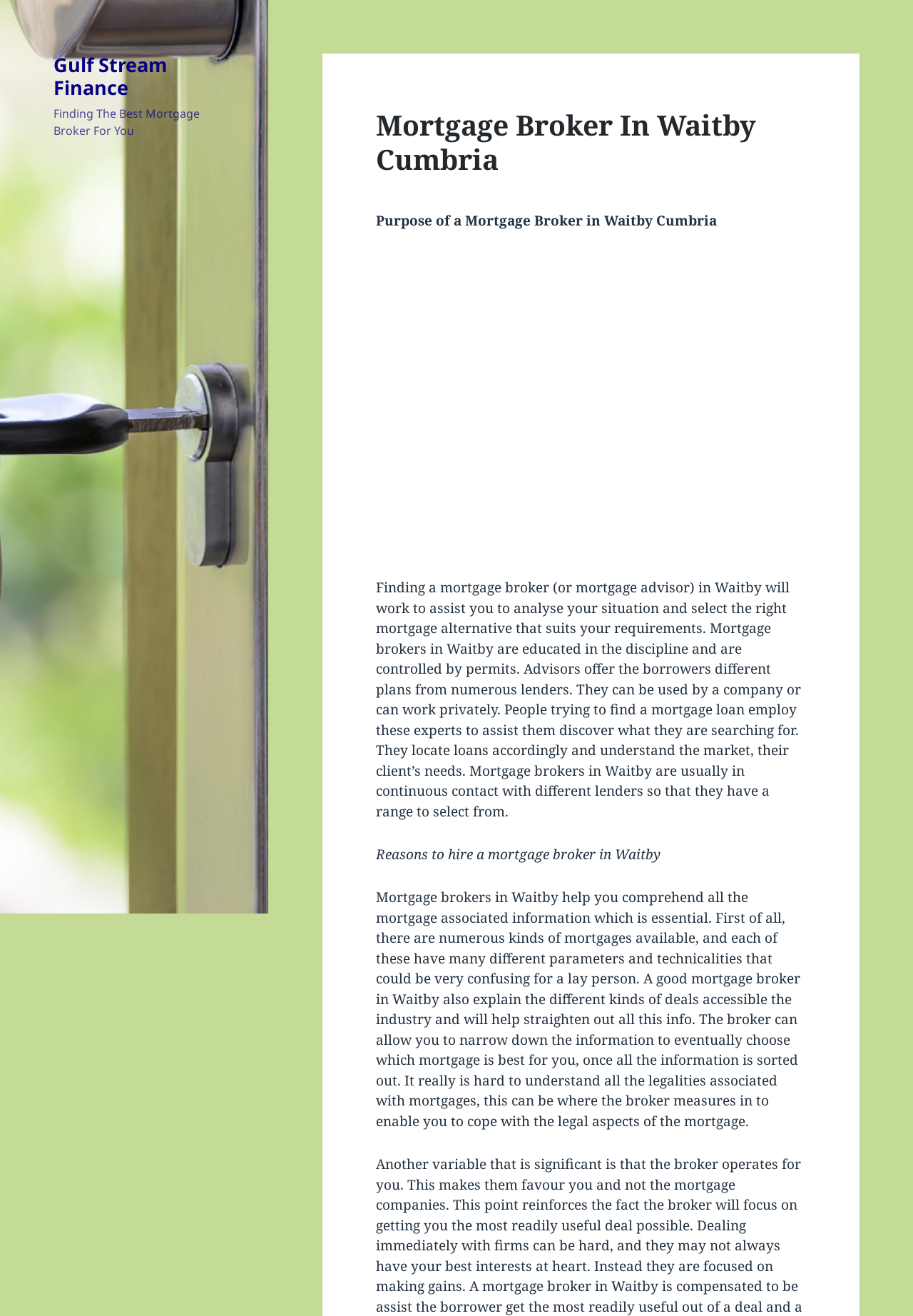Offer an extensive depiction of the webpage and its key elements.

The webpage is about finding a mortgage broker in Waitby, Cumbria CA17. At the top, there is a link to "Gulf Stream Finance" and a heading that reads "Finding The Best Mortgage Broker For You". Below this, there is a larger heading that says "Mortgage Broker In Waitby Cumbria". 

To the right of the larger heading, there is a block of text that explains the purpose of a mortgage broker in Waitby Cumbria. This text is divided into two paragraphs. The first paragraph describes what a mortgage broker does, including analyzing the client's situation and selecting the right mortgage alternative. The second paragraph explains the benefits of hiring a mortgage broker, such as helping to comprehend mortgage-related information and explaining the different kinds of deals available in the industry.

Above the block of text, there is an iframe, which is likely an embedded content or an advertisement. There are no images on the page. The overall content of the page is informative, providing details about mortgage brokers and their role in helping clients find the right mortgage.